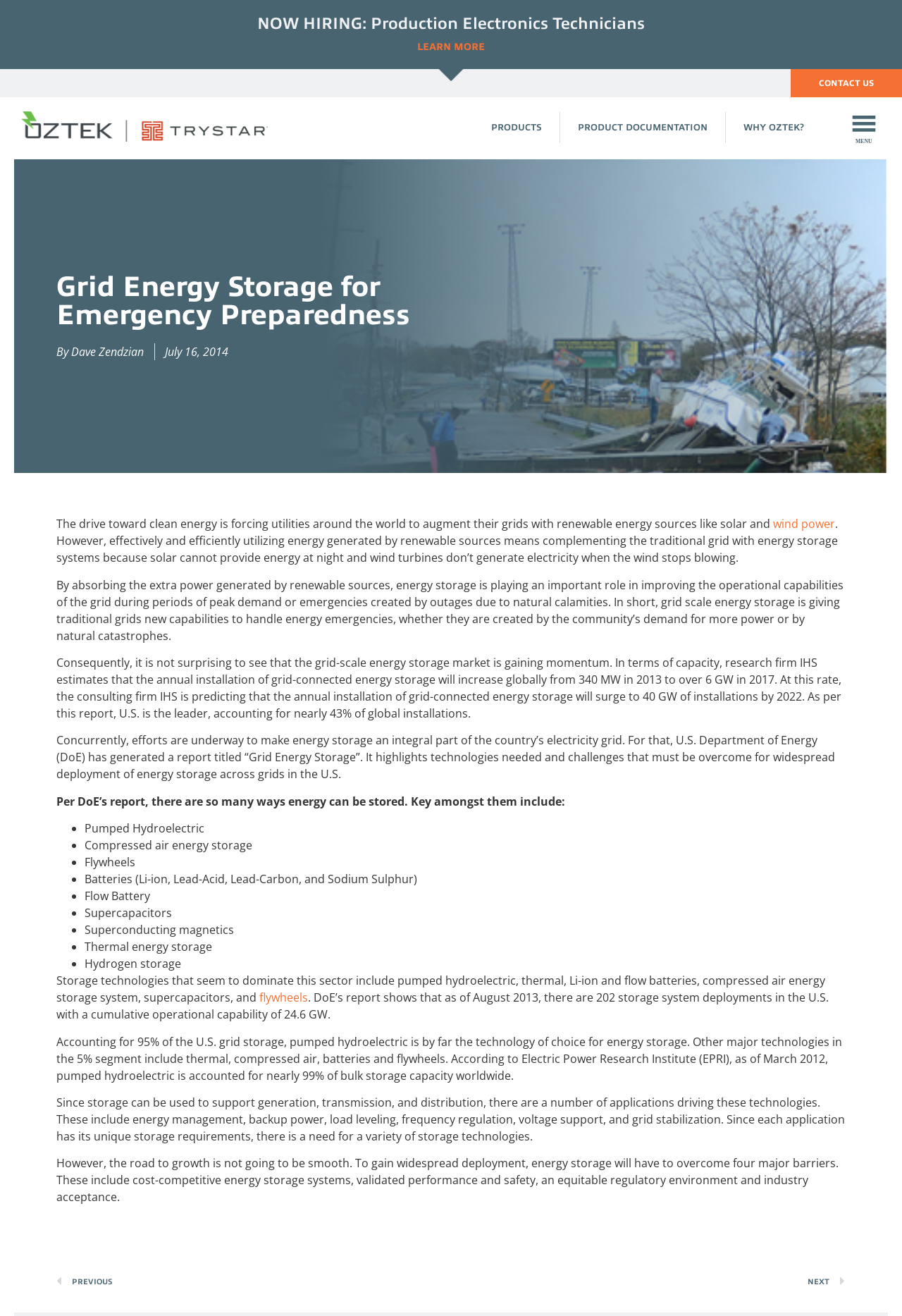Find the bounding box coordinates of the clickable area that will achieve the following instruction: "Go to the Home page".

None